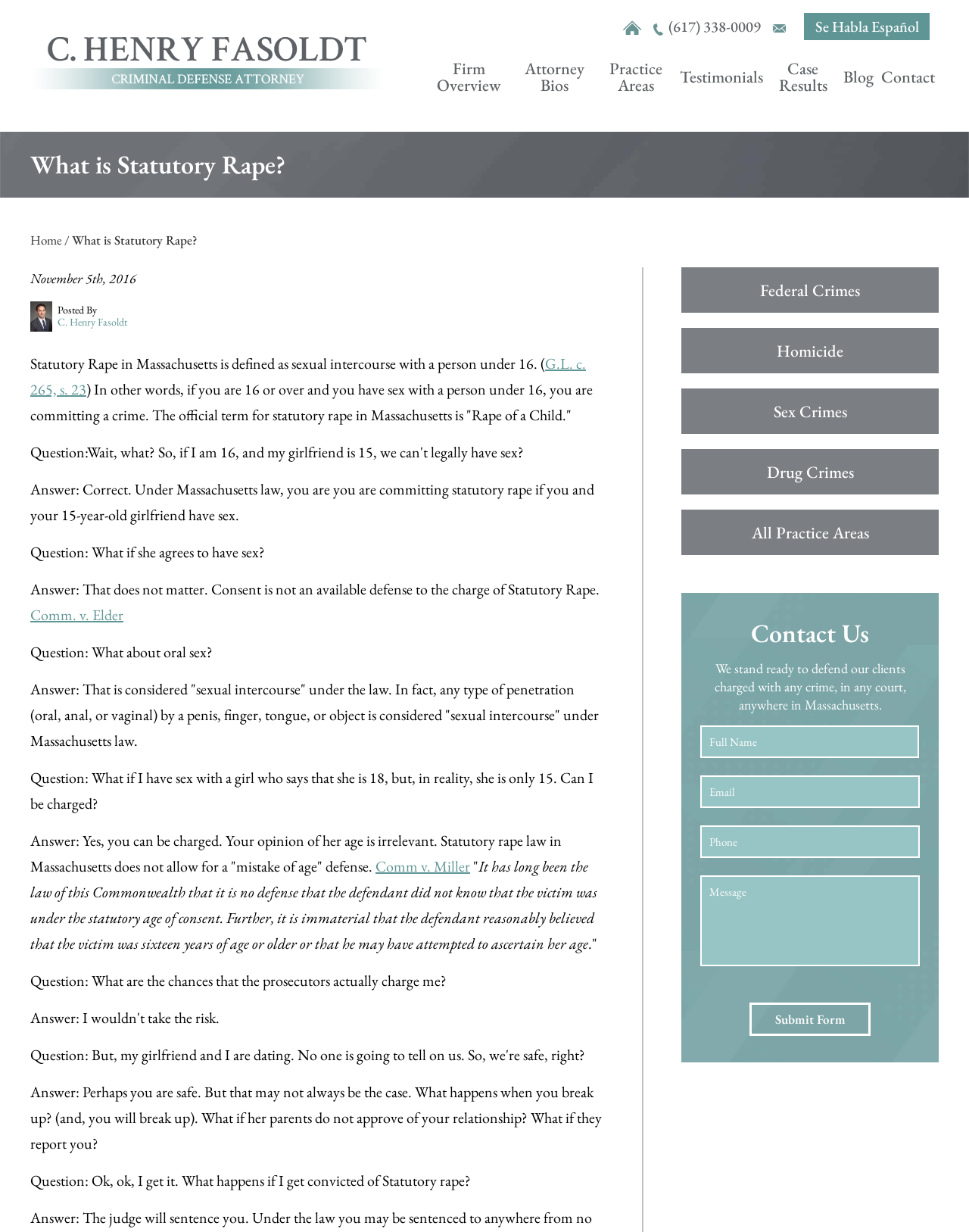Please identify the bounding box coordinates of the element's region that needs to be clicked to fulfill the following instruction: "Fill in the 'Full Name' field". The bounding box coordinates should consist of four float numbers between 0 and 1, i.e., [left, top, right, bottom].

[0.723, 0.589, 0.948, 0.615]